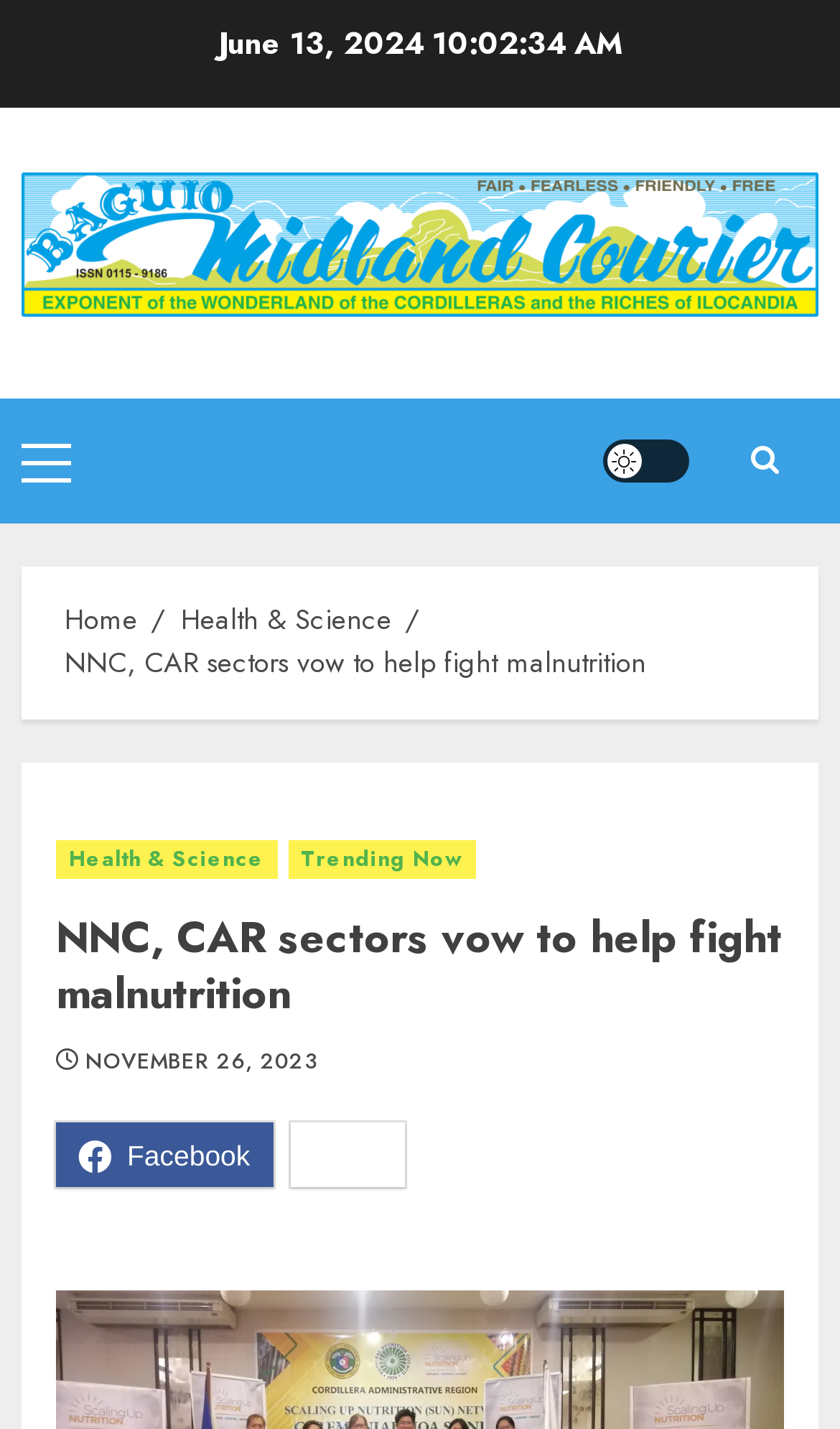Pinpoint the bounding box coordinates of the clickable element needed to complete the instruction: "Read the 'NNC, CAR sectors vow to help fight malnutrition' article". The coordinates should be provided as four float numbers between 0 and 1: [left, top, right, bottom].

[0.077, 0.45, 0.769, 0.48]